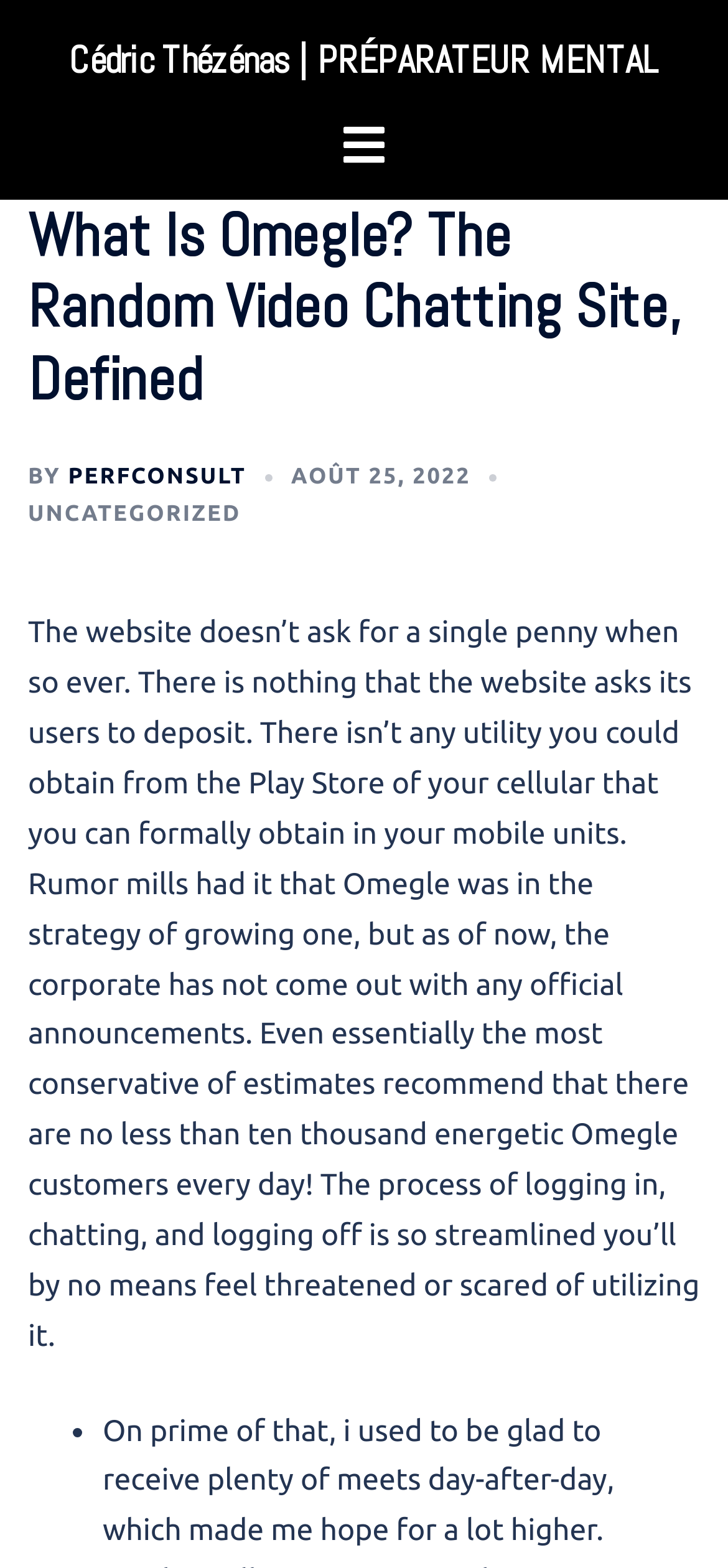Summarize the webpage in an elaborate manner.

The webpage is about Omegle, a random video chatting site. At the top, there is a heading with the title "Cédric Thézénas | PRÉPARATEUR MENTAL" which is also a clickable link. Below it, there is a toggle menu button accompanied by a small image. 

The main content of the webpage is divided into two sections. The first section has a heading "What Is Omegle? The Random Video Chatting Site, Defined" followed by the author's name "PERFCONSULT" and the date "AOÛT 25, 2022" on the right side. Below the heading, there is a category link "UNCATEGORIZED". 

The second section is a long paragraph of text that describes Omegle's features, such as not requiring any payment or deposits, and not having a mobile app. The text also mentions the large number of active users on the platform. 

At the bottom of the page, there is a list with a single item, marked by a bullet point, which continues the discussion about Omegle's benefits, mentioning the high number of daily meets.